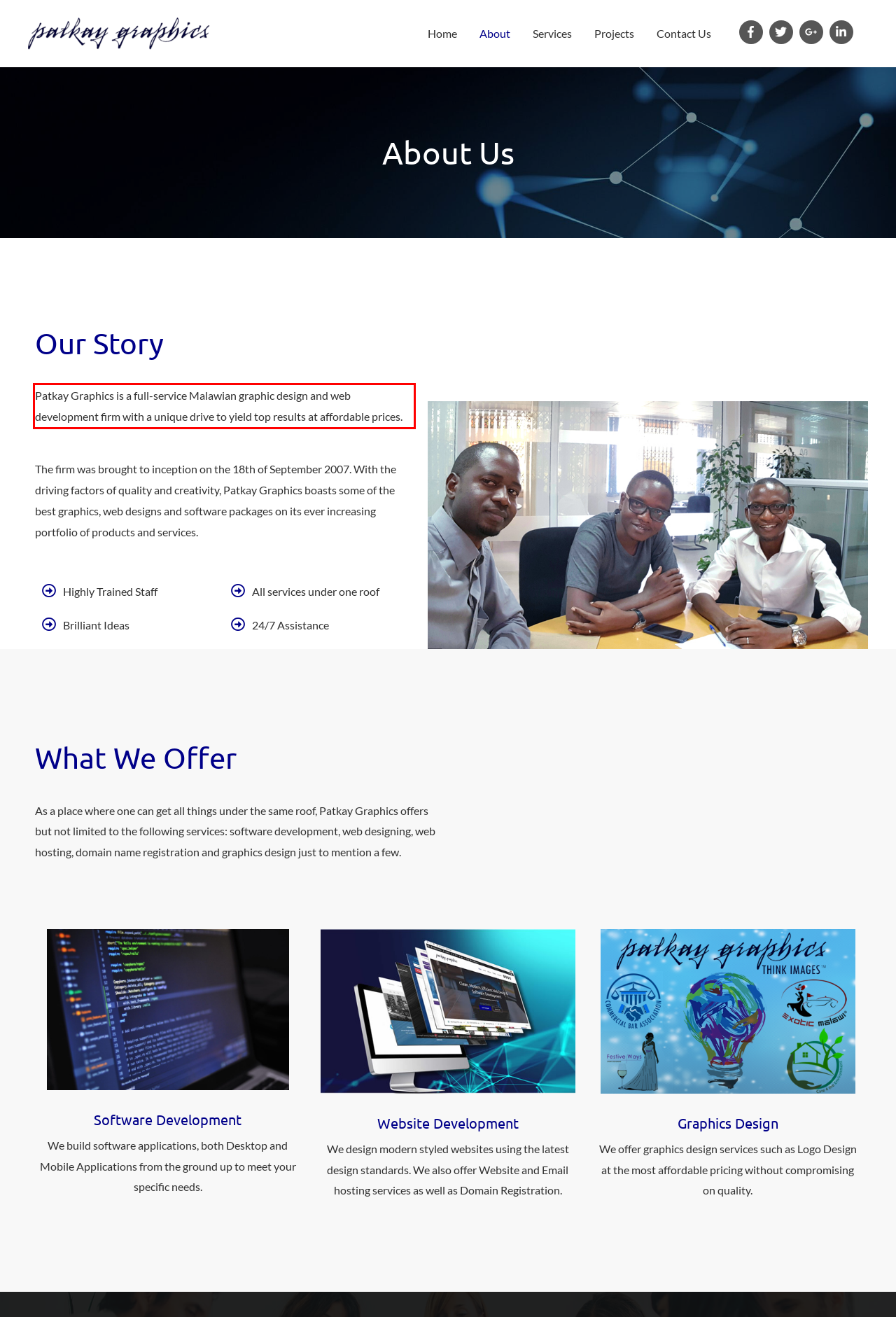You are given a screenshot of a webpage with a UI element highlighted by a red bounding box. Please perform OCR on the text content within this red bounding box.

Patkay Graphics is a full-service Malawian graphic design and web development firm with a unique drive to yield top results at affordable prices.